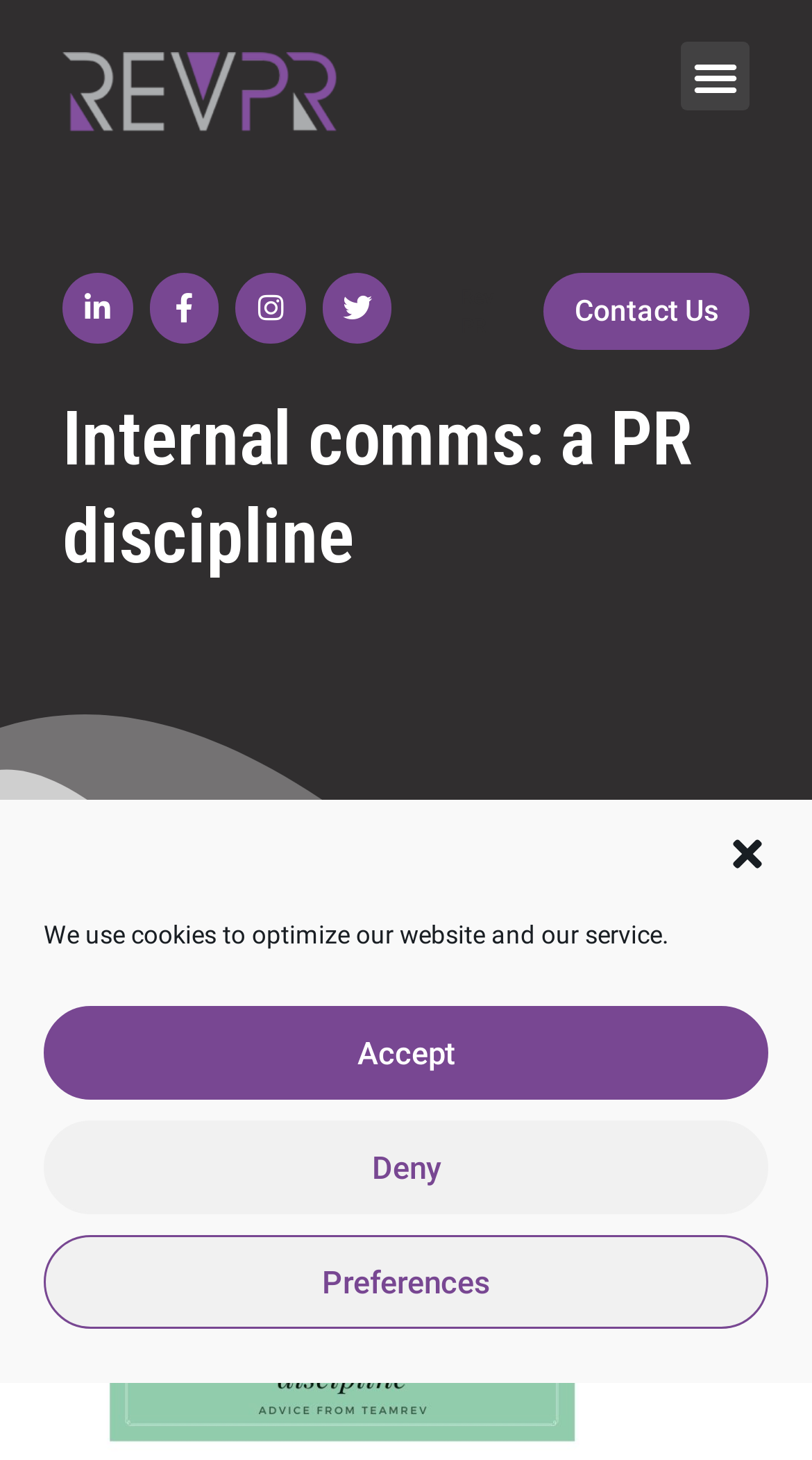What is the text above the 'Rev PR' link?
Refer to the image and give a detailed response to the question.

The text above the 'Rev PR' link is 'Rev PR', which is a heading element, as indicated by its position and formatting.